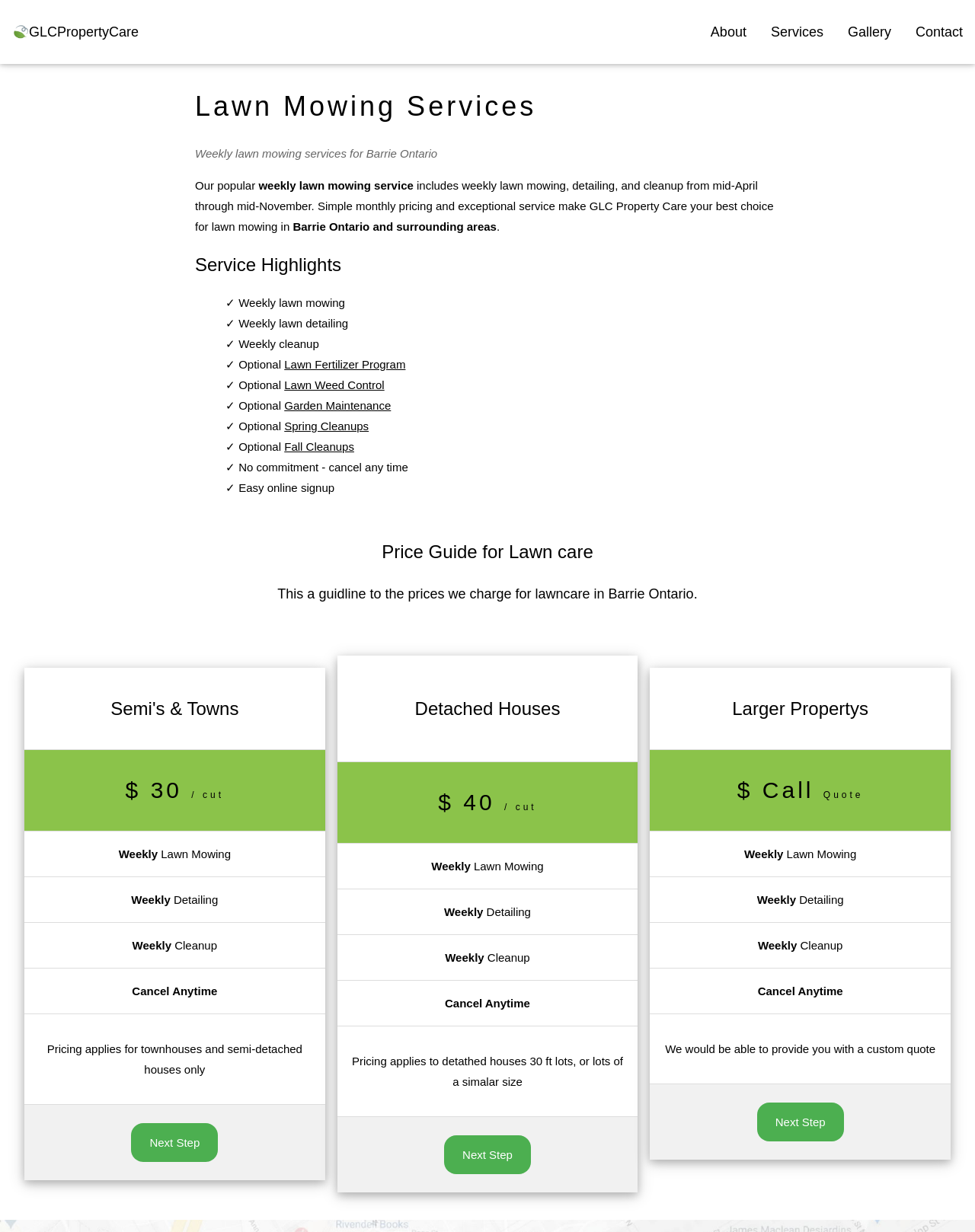Kindly determine the bounding box coordinates for the area that needs to be clicked to execute this instruction: "Get a custom quote for larger properties".

[0.679, 0.625, 0.962, 0.658]